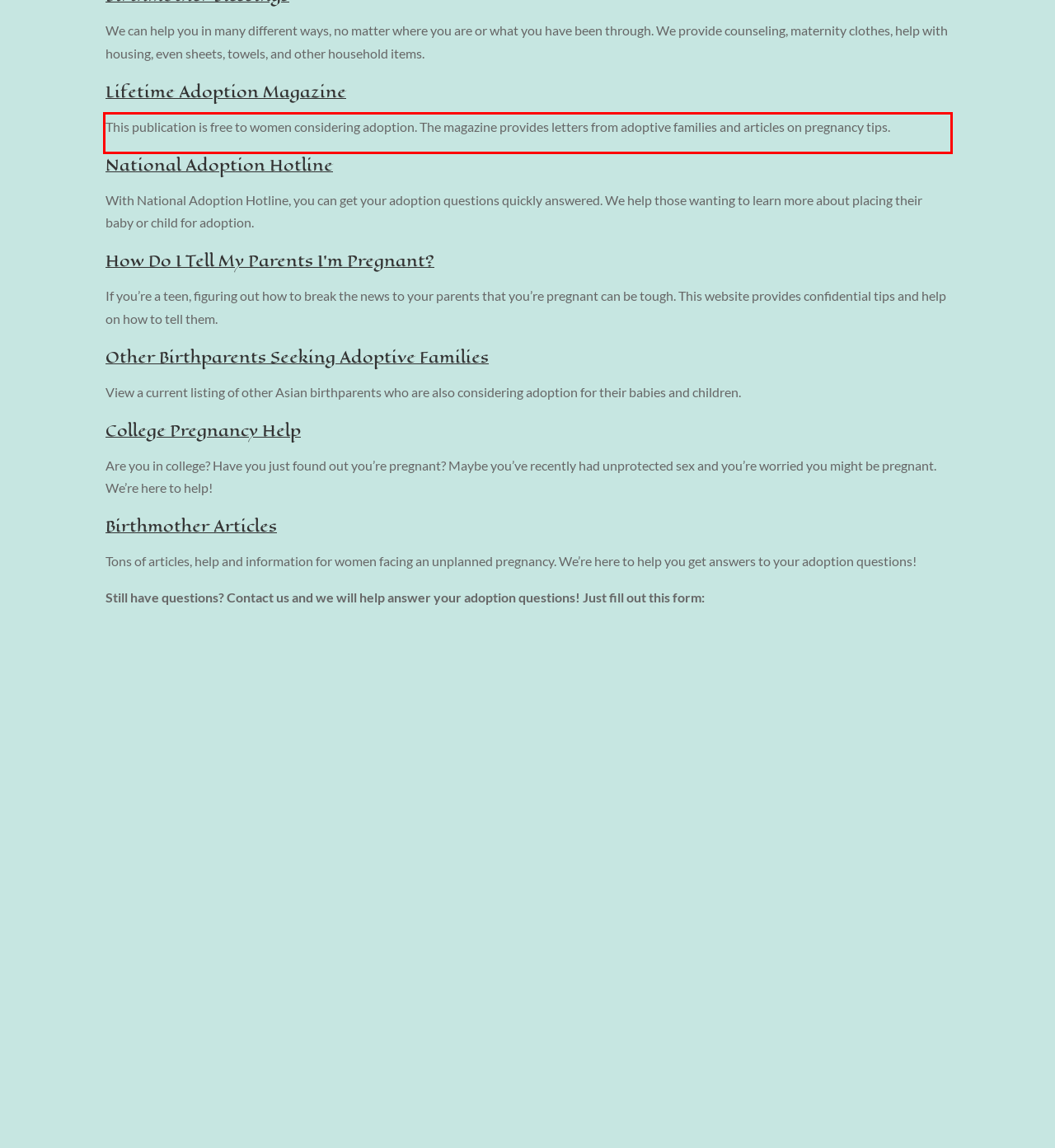Review the webpage screenshot provided, and perform OCR to extract the text from the red bounding box.

This publication is free to women considering adoption. The magazine provides letters from adoptive families and articles on pregnancy tips.